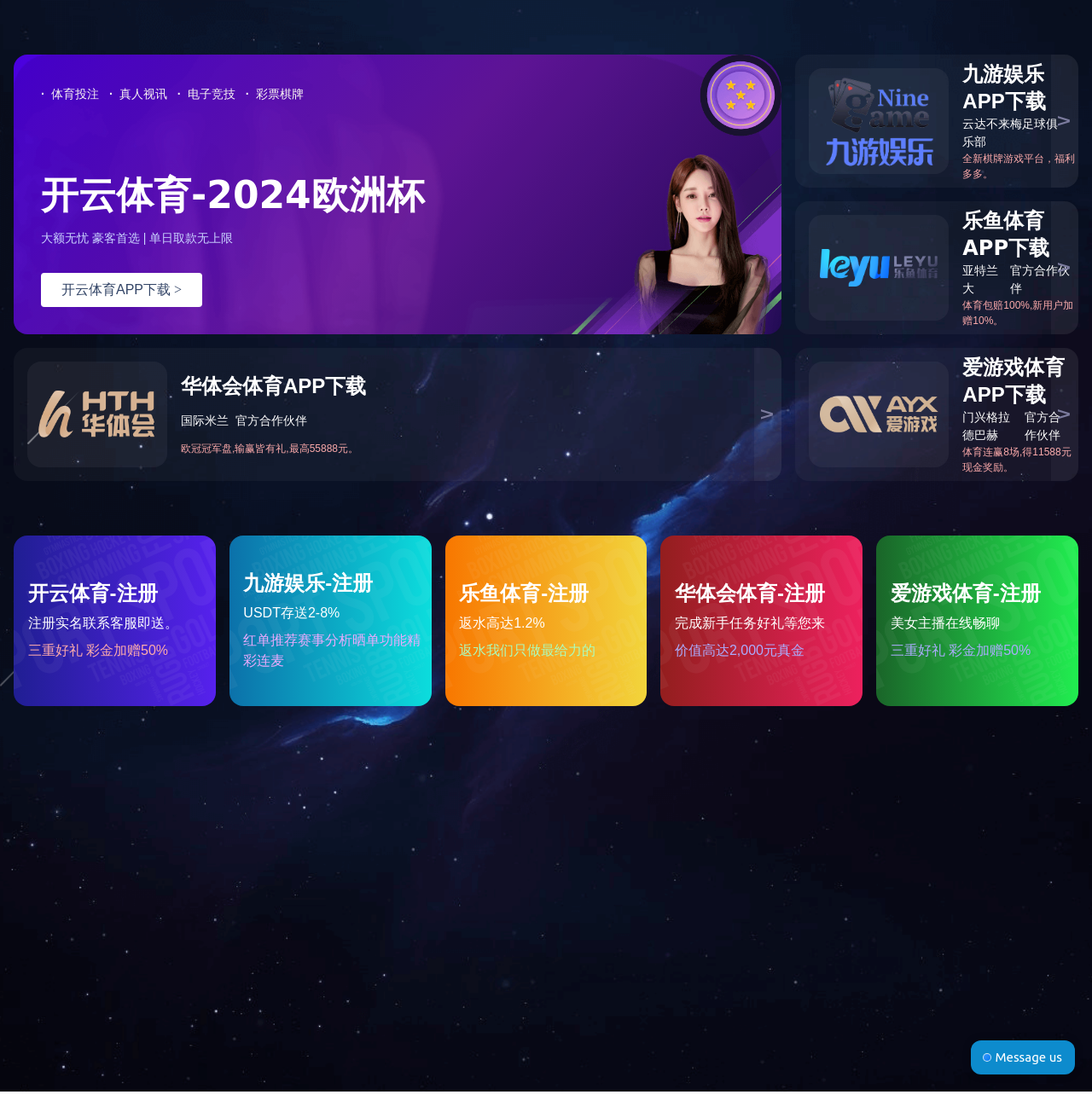Identify the bounding box coordinates of the area that should be clicked in order to complete the given instruction: "Click the '班台系列' link". The bounding box coordinates should be four float numbers between 0 and 1, i.e., [left, top, right, bottom].

[0.067, 0.646, 0.226, 0.673]